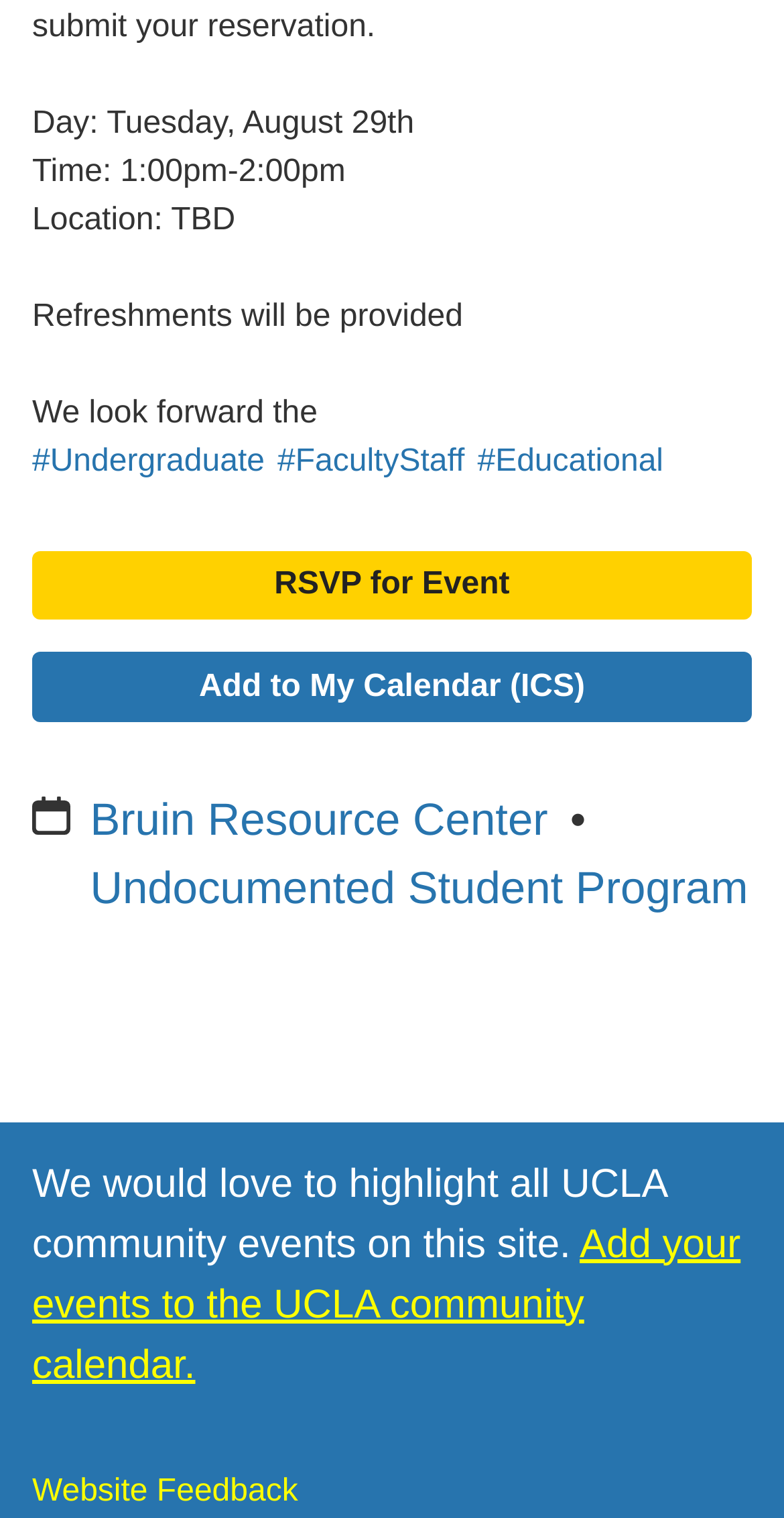Identify the bounding box coordinates of the specific part of the webpage to click to complete this instruction: "Learn more about the Undocumented Student Program".

[0.115, 0.568, 0.954, 0.601]